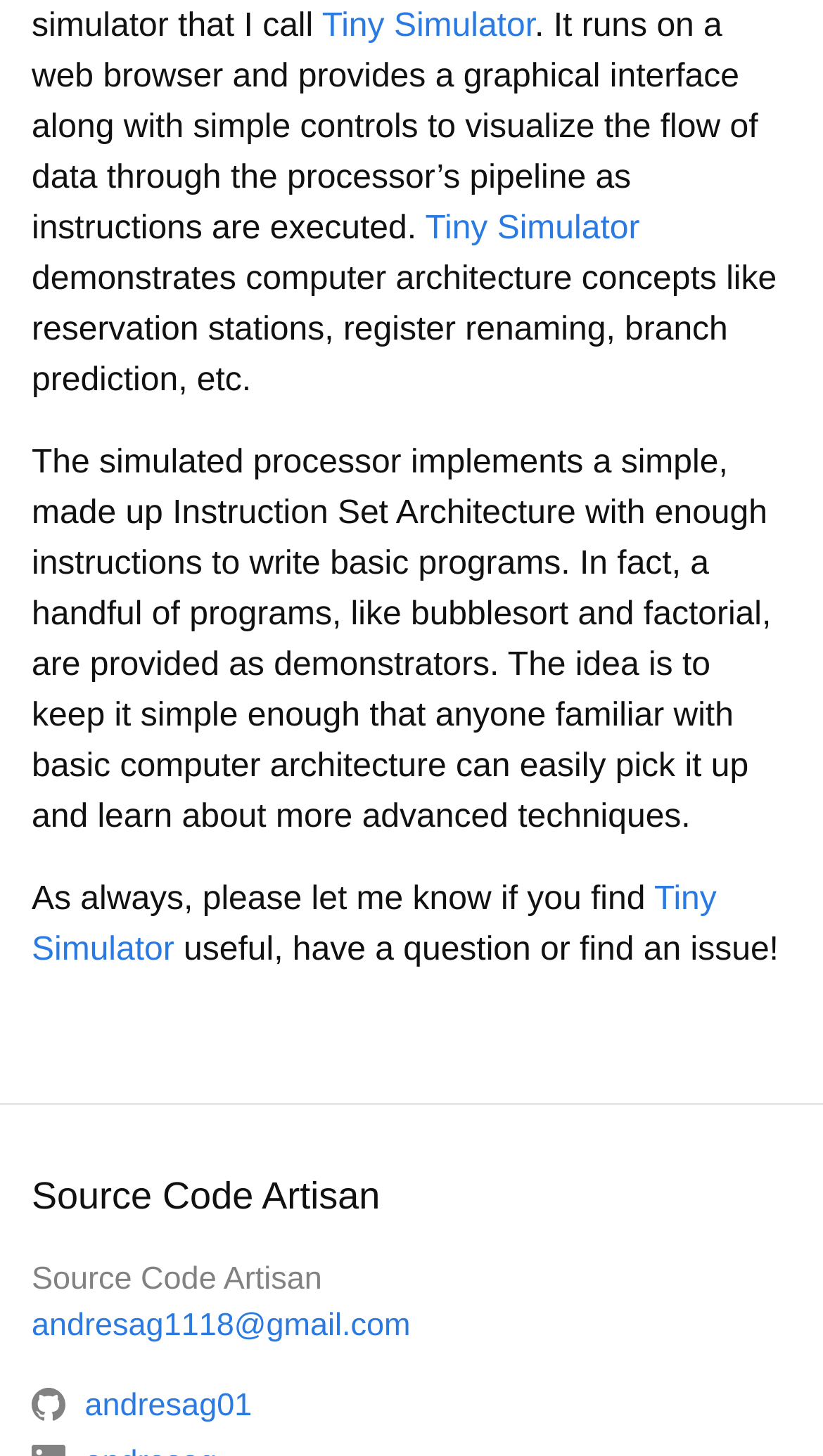Examine the image and give a thorough answer to the following question:
What is the name of the simulator?

The name of the simulator is mentioned multiple times on the webpage, specifically in the links and static text elements. It is clear that the simulator is called 'Tiny Simulator'.